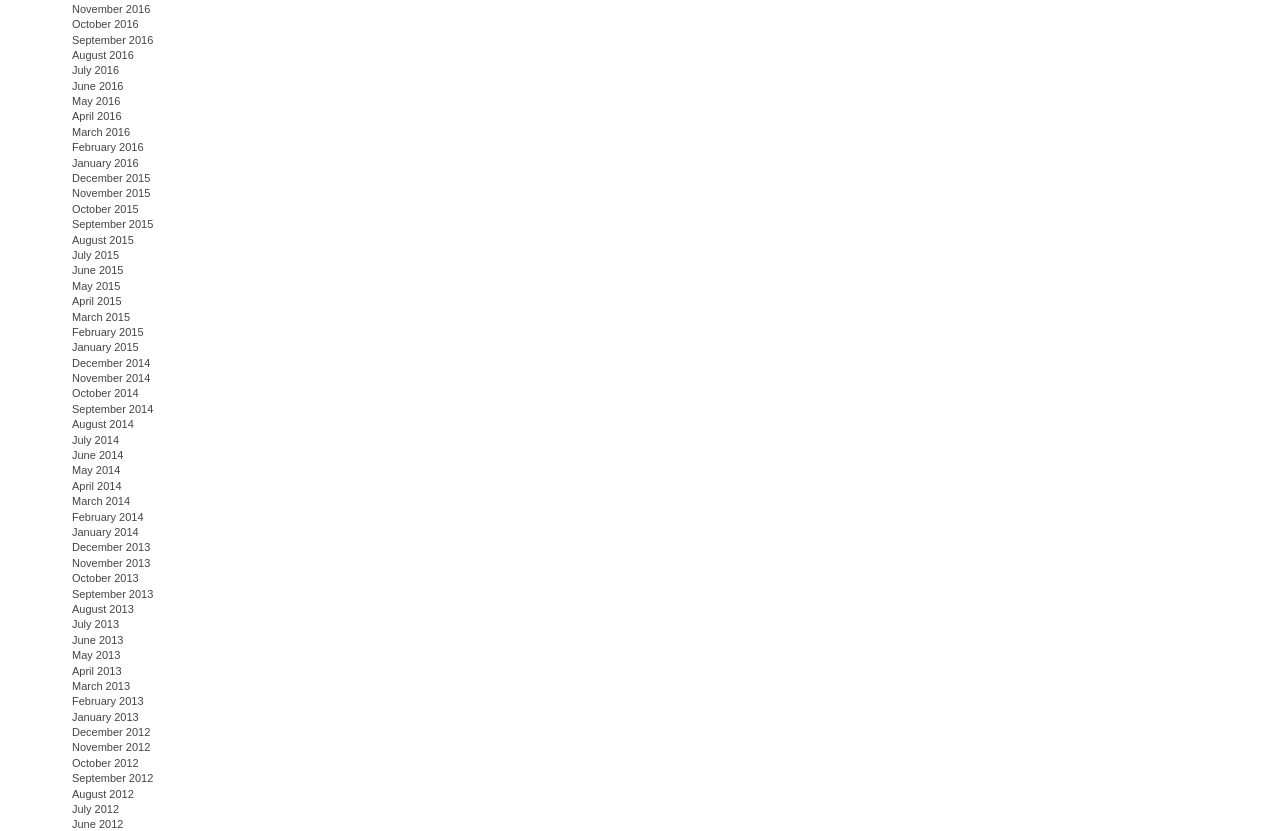Locate the bounding box coordinates of the segment that needs to be clicked to meet this instruction: "Explore June 2013 articles".

[0.056, 0.763, 0.096, 0.777]